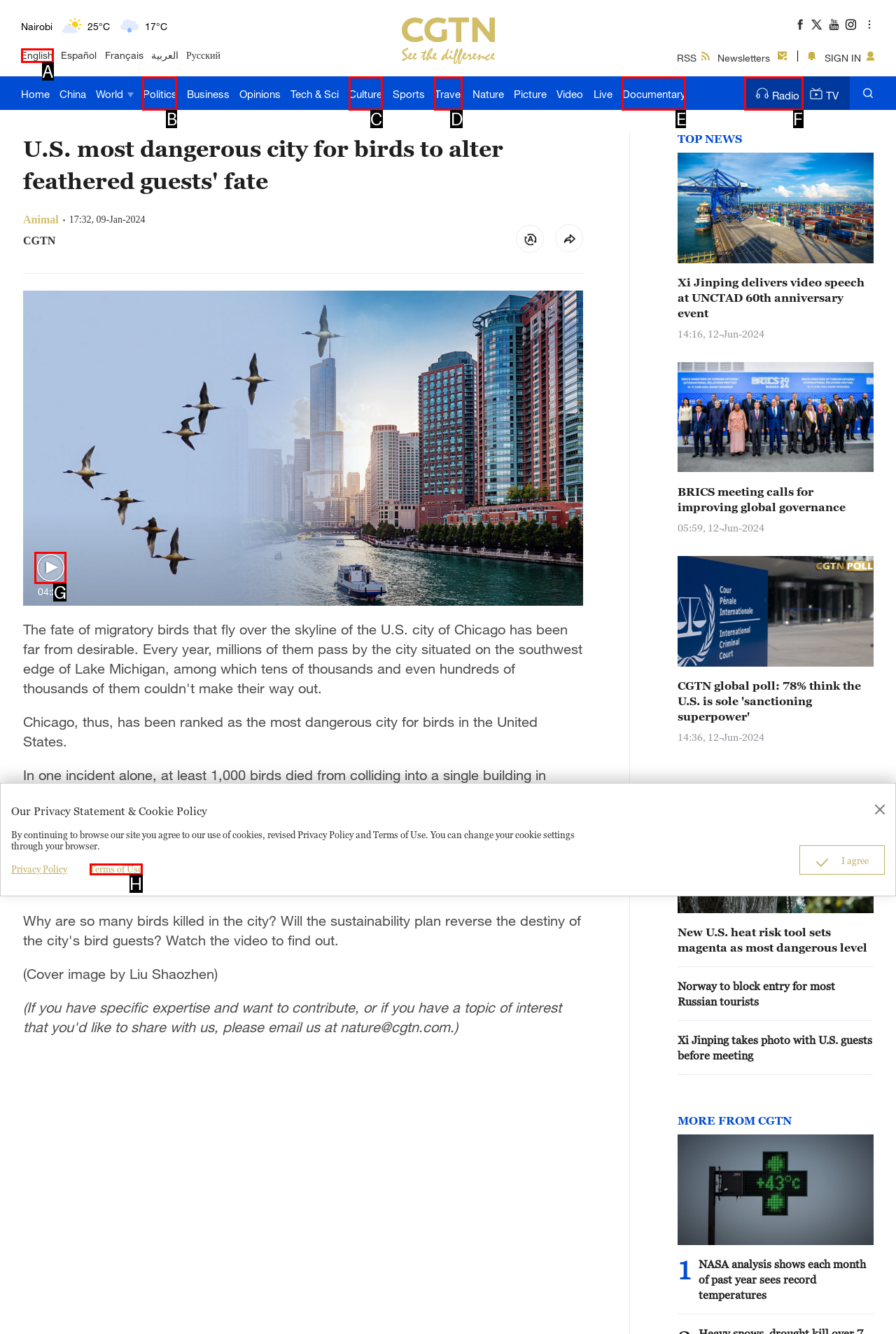Based on the description: parent_node: 04:24, select the HTML element that fits best. Provide the letter of the matching option.

G